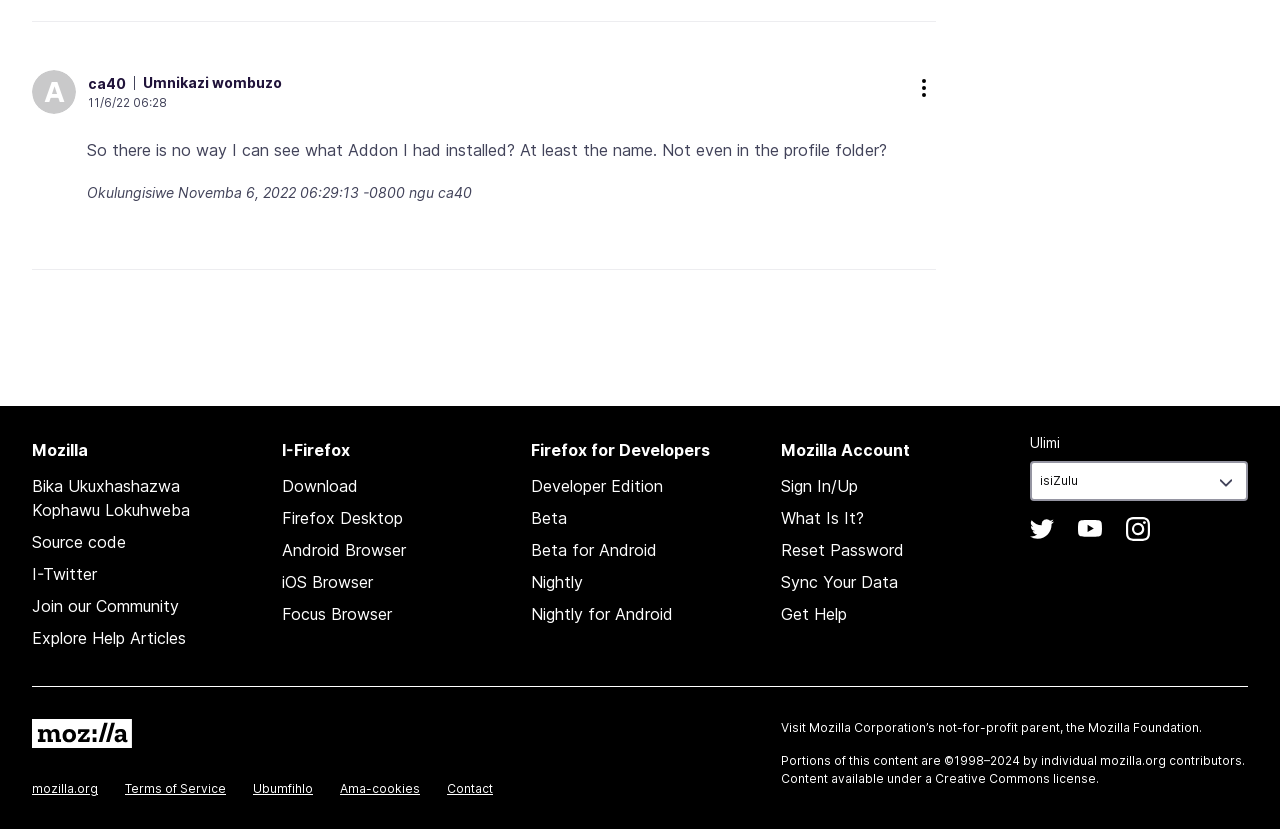Find the bounding box coordinates of the element's region that should be clicked in order to follow the given instruction: "Check Twitter(@firefox)". The coordinates should consist of four float numbers between 0 and 1, i.e., [left, top, right, bottom].

[0.805, 0.624, 0.824, 0.652]